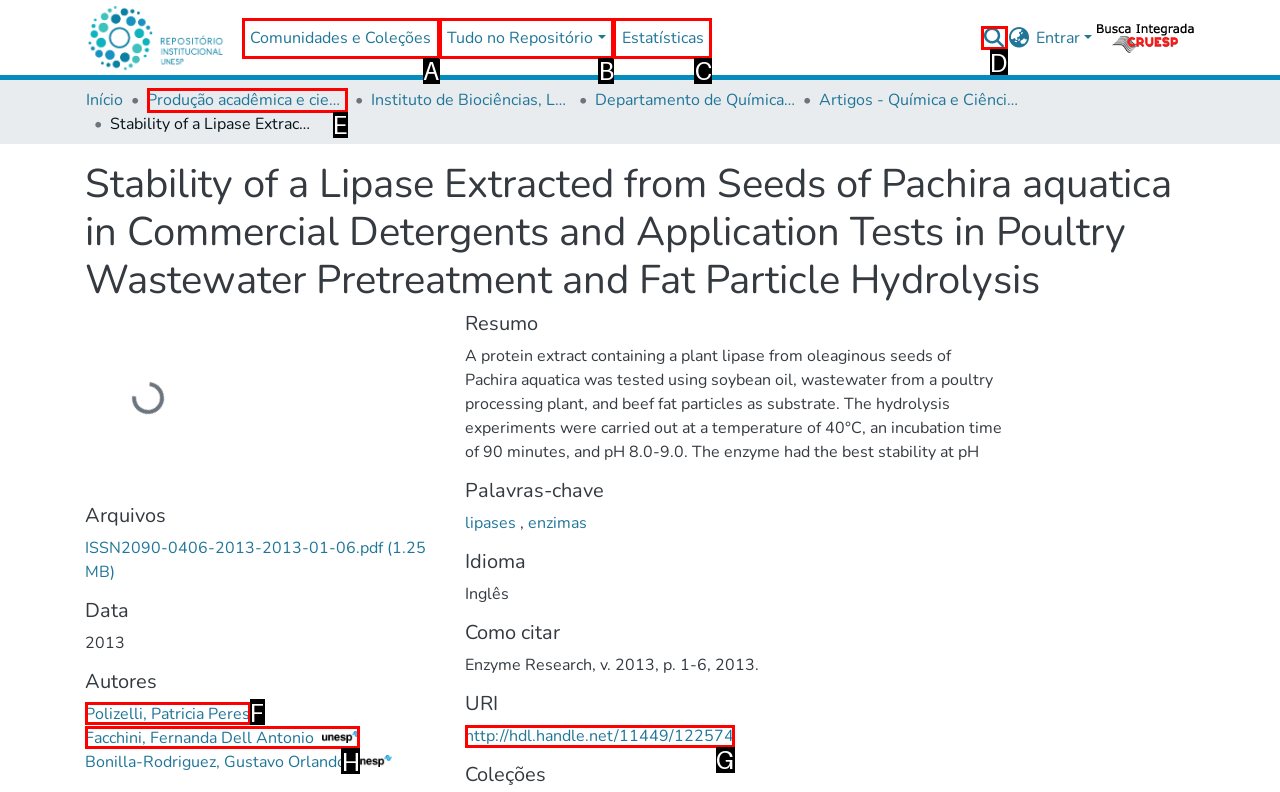Determine the letter of the element to click to accomplish this task: Search for something. Respond with the letter.

D